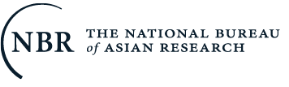With reference to the screenshot, provide a detailed response to the question below:
What is the focus of the organization?

The organization's focus is on providing objective research and analysis related to Asia and its global implications, as reflected in the logo's design and the organization's mission.